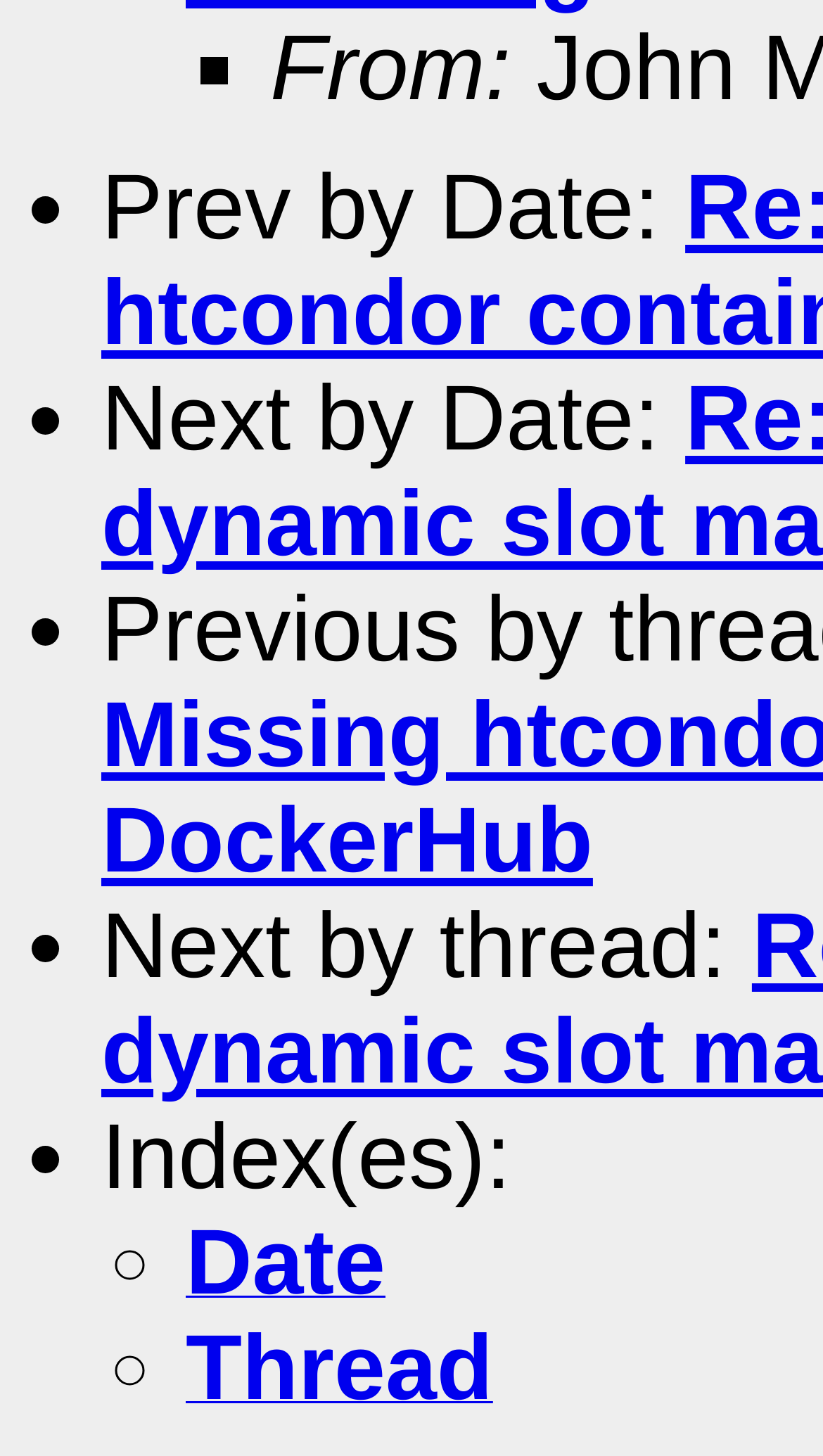Based on the element description "Thread", predict the bounding box coordinates of the UI element.

[0.226, 0.942, 0.599, 0.967]